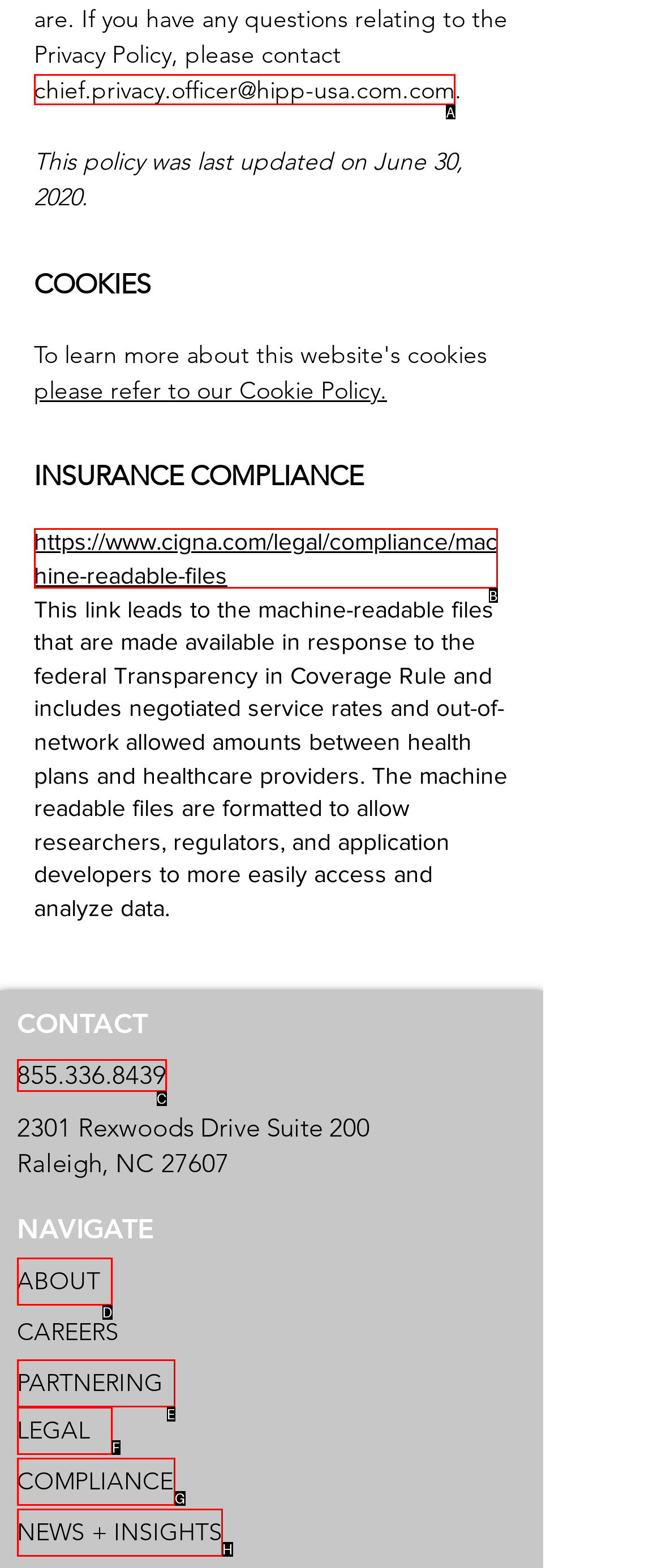Tell me which one HTML element best matches the description: LEGAL
Answer with the option's letter from the given choices directly.

F